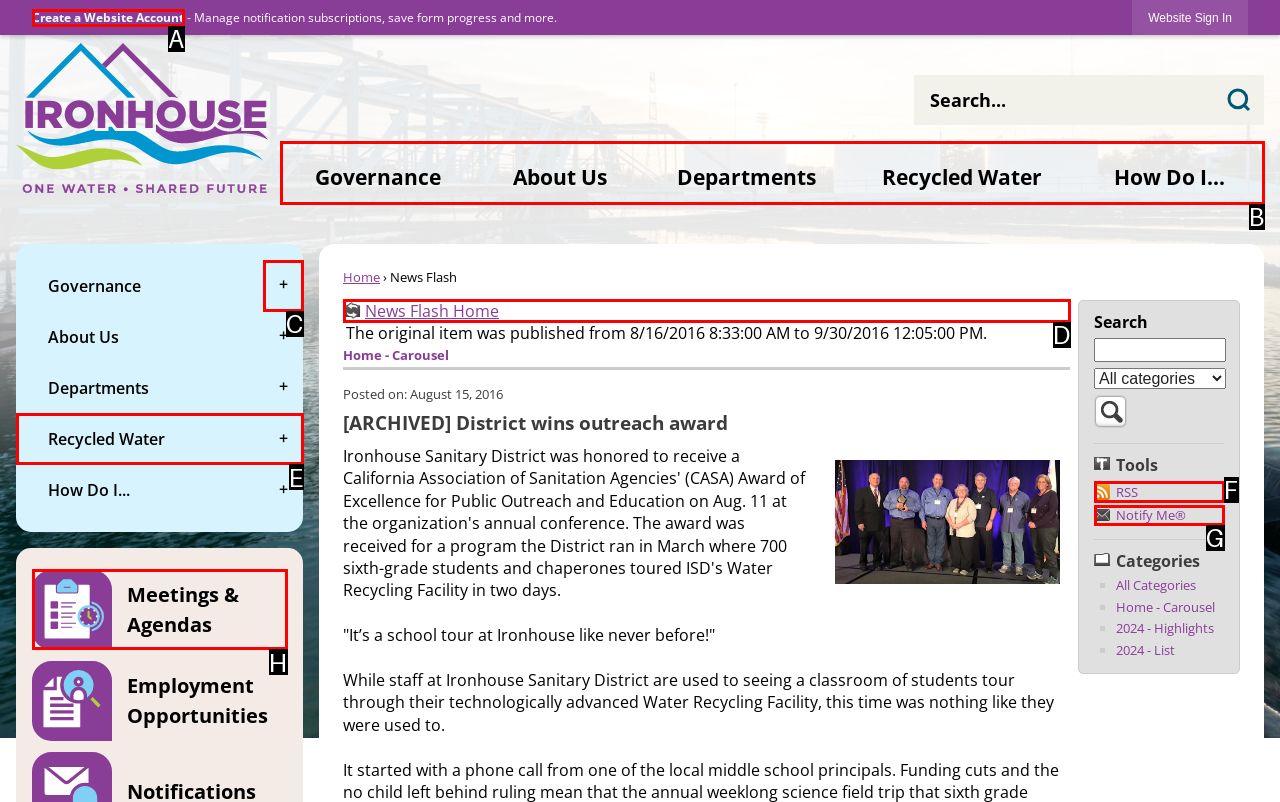Select the HTML element that corresponds to the description: GovernanceAbout UsDepartmentsRecycled WaterHow Do I.... Reply with the letter of the correct option.

B